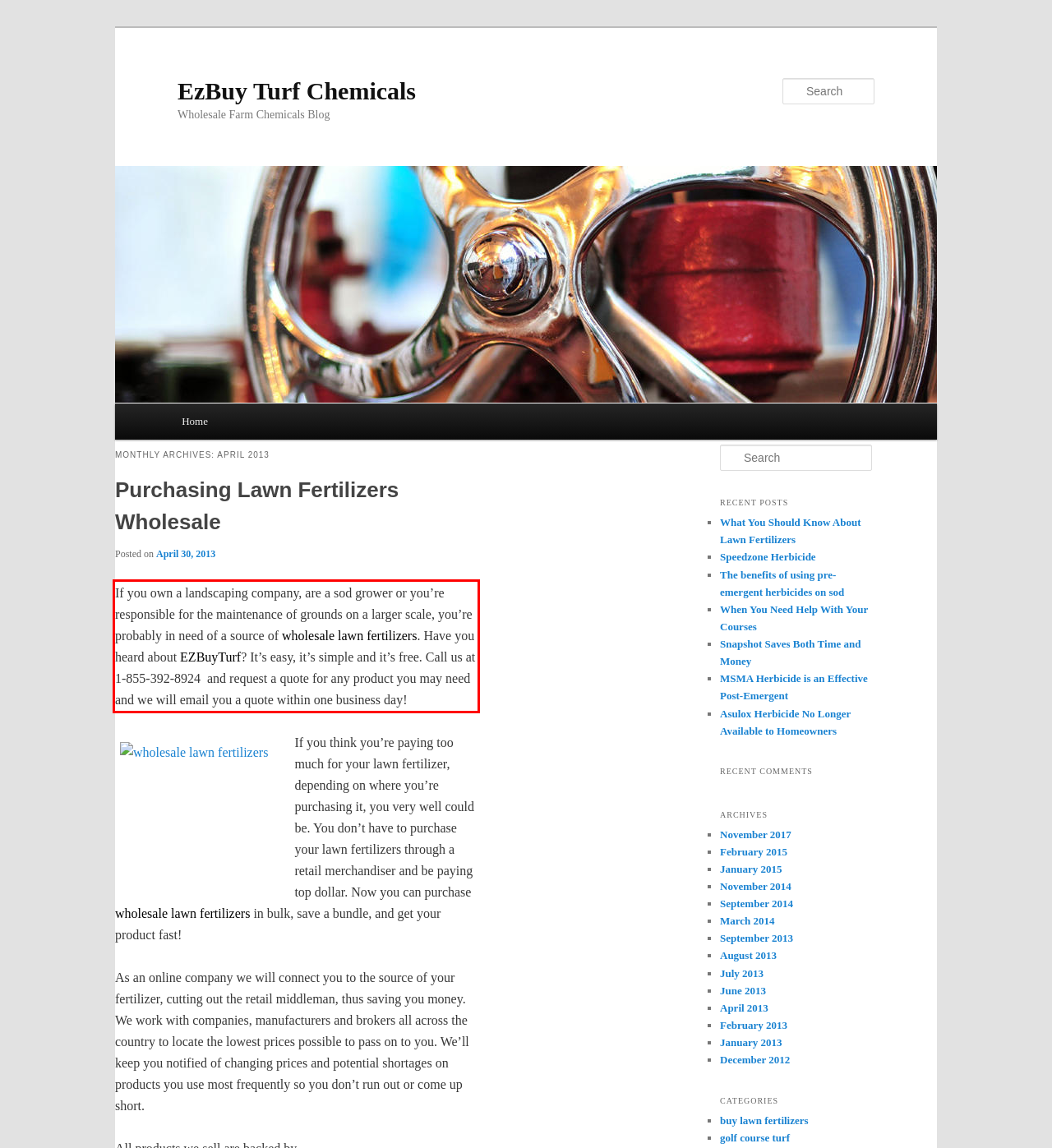Review the webpage screenshot provided, and perform OCR to extract the text from the red bounding box.

If you own a landscaping company, are a sod grower or you’re responsible for the maintenance of grounds on a larger scale, you’re probably in need of a source of wholesale lawn fertilizers. Have you heard about EZBuyTurf? It’s easy, it’s simple and it’s free. Call us at 1-855-392-8924 and request a quote for any product you may need and we will email you a quote within one business day!